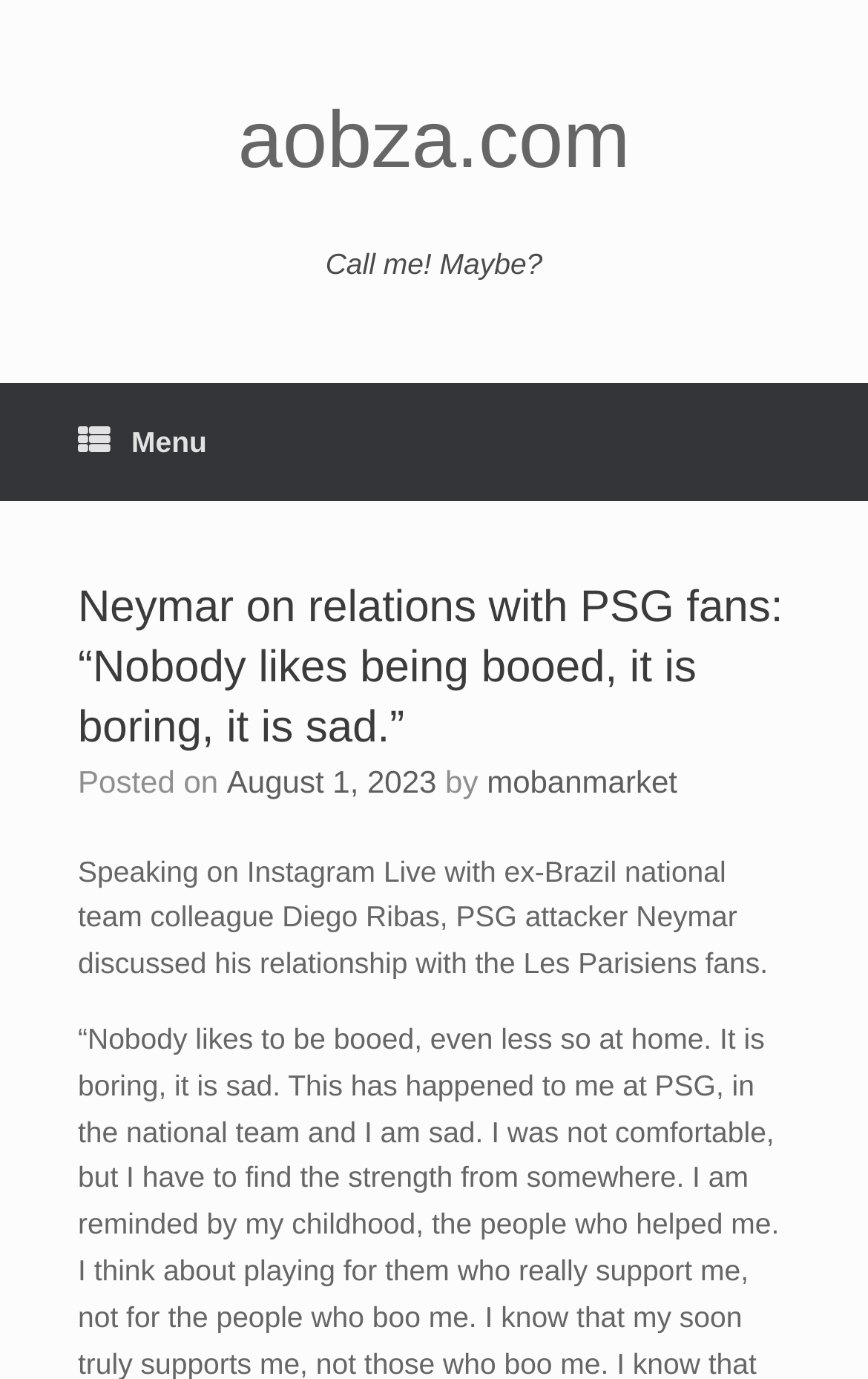Please find the bounding box coordinates (top-left x, top-left y, bottom-right x, bottom-right y) in the screenshot for the UI element described as follows: August 1, 2023

[0.261, 0.553, 0.503, 0.579]